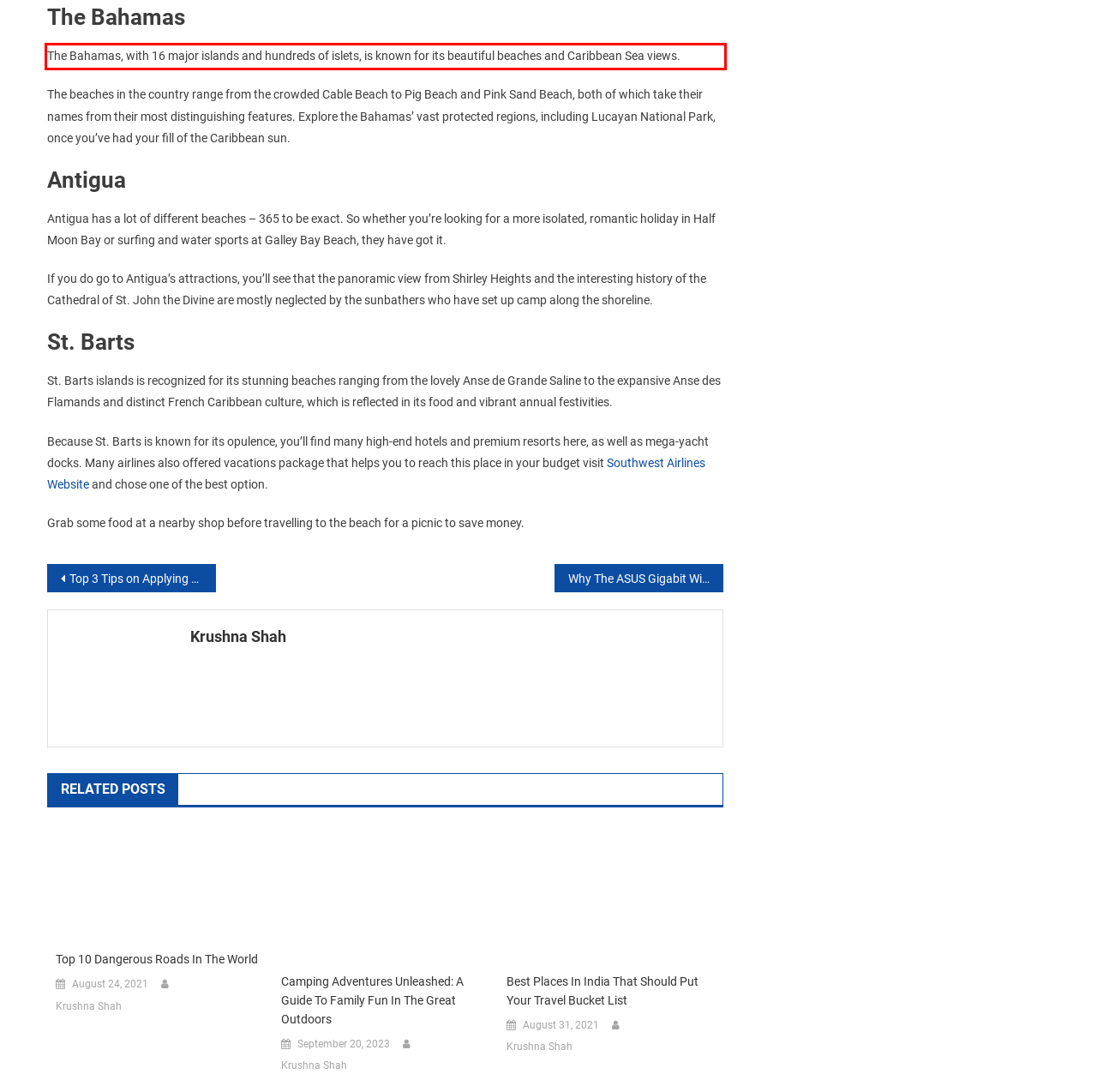From the screenshot of the webpage, locate the red bounding box and extract the text contained within that area.

The Bahamas, with 16 major islands and hundreds of islets, is known for its beautiful beaches and Caribbean Sea views.